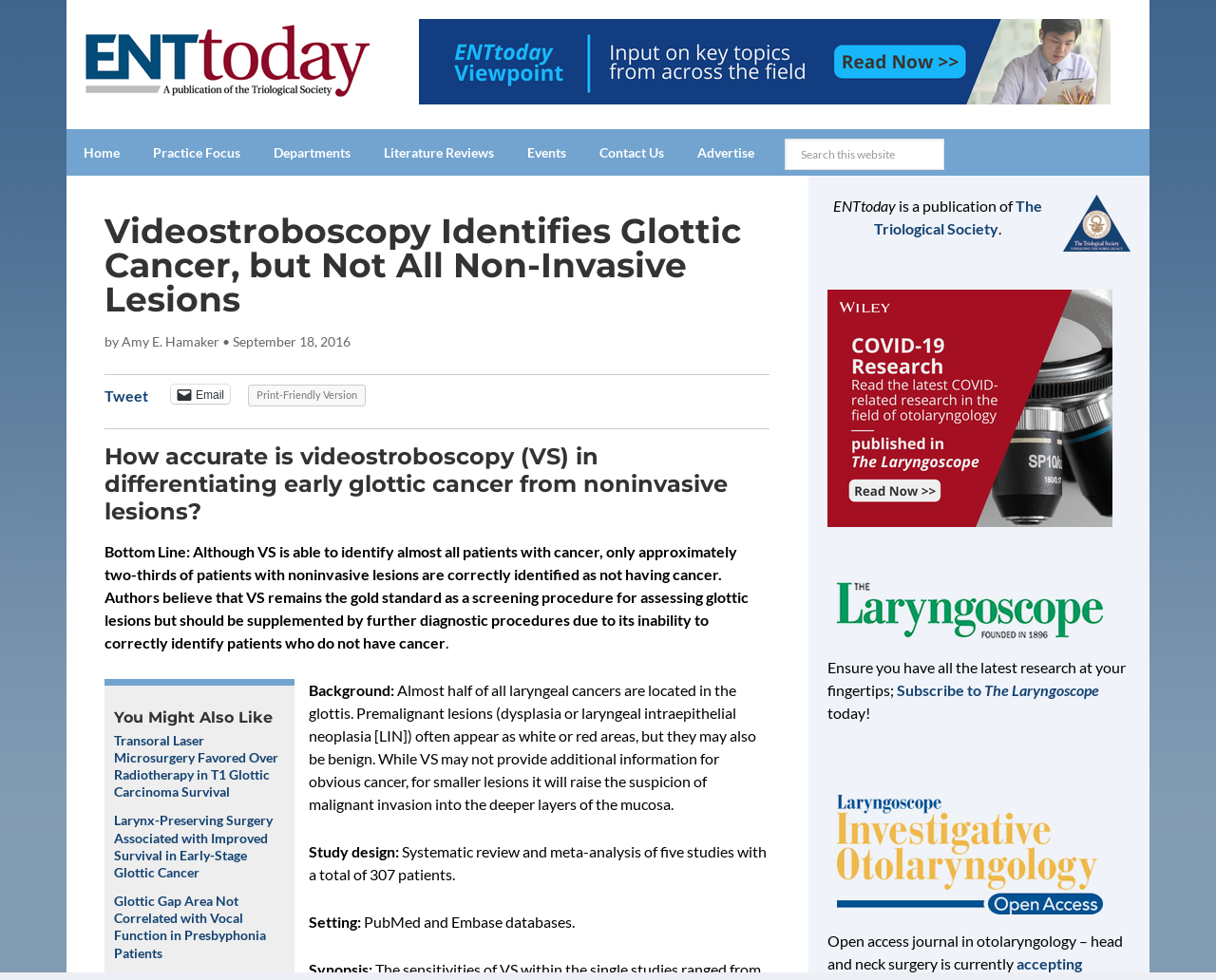Determine the bounding box coordinates of the clickable element to complete this instruction: "Go to Home page". Provide the coordinates in the format of four float numbers between 0 and 1, [left, top, right, bottom].

[0.055, 0.132, 0.112, 0.179]